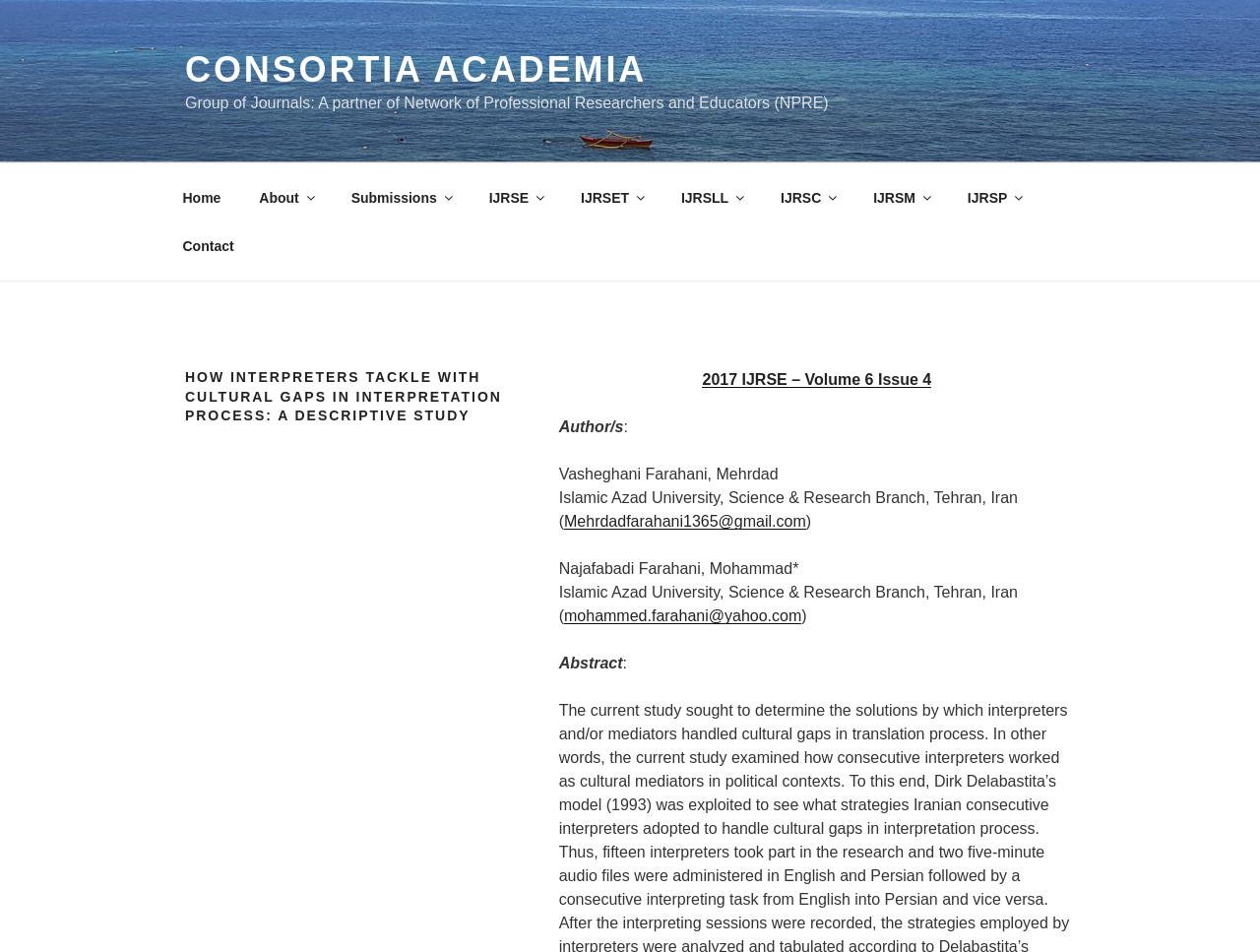What is the title of the study?
Look at the image and respond with a single word or a short phrase.

HOW INTERPRETERS TACKLE WITH CULTURAL GAPS IN INTERPRETATION PROCESS: A DESCRIPTIVE STUDY